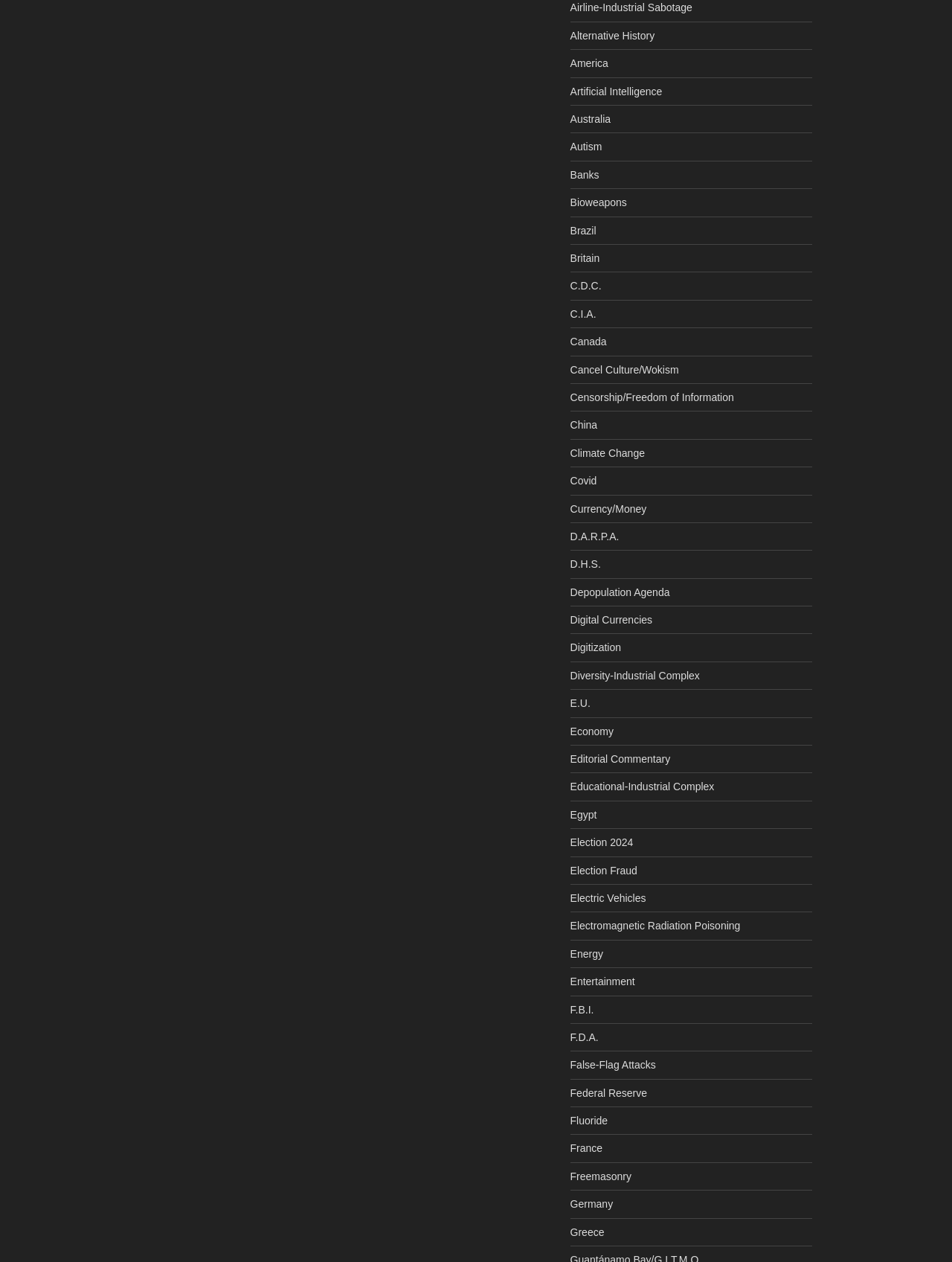Use a single word or phrase to answer the question: What is the topic of the last link on the list?

Greece